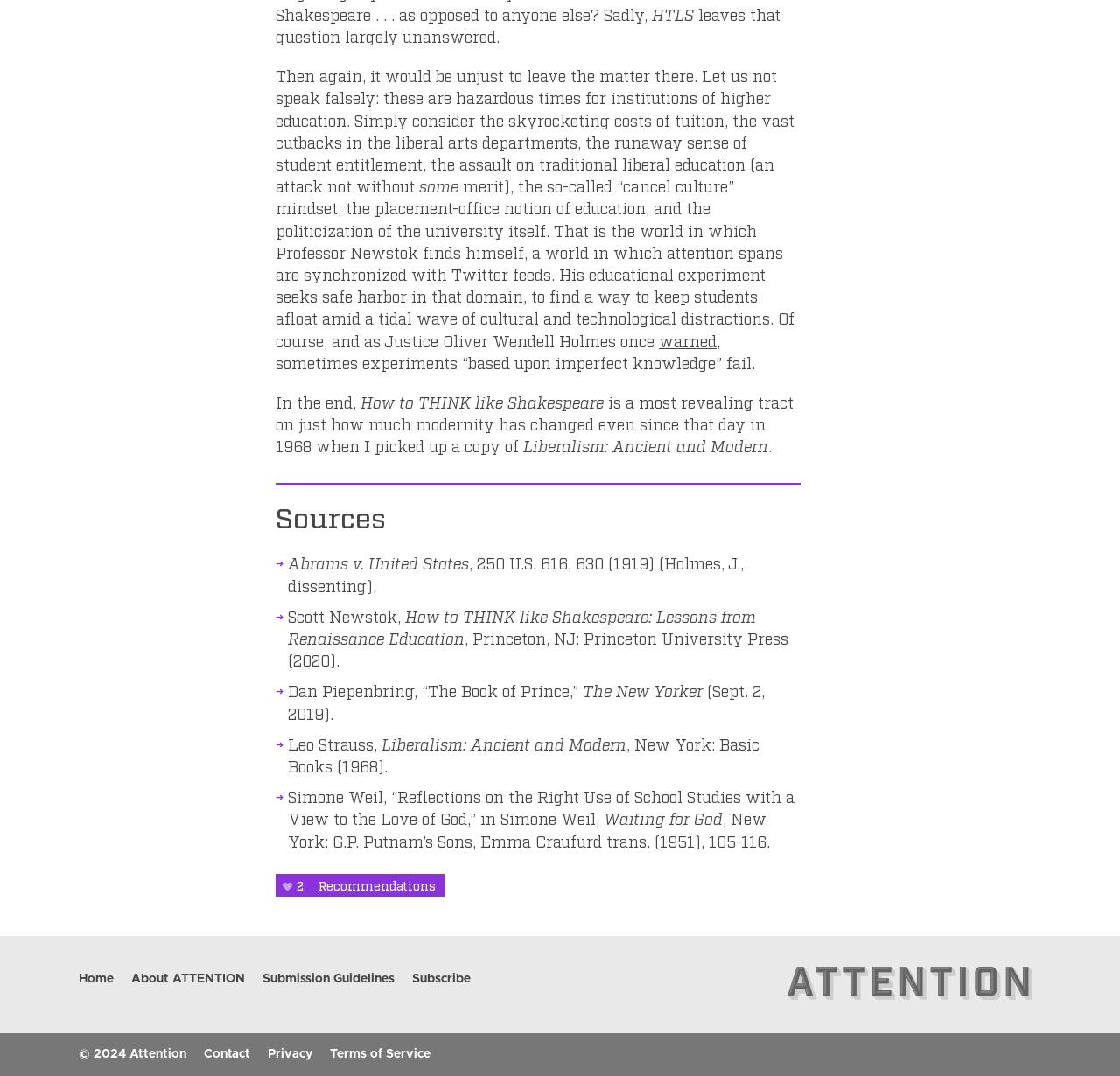Given the element description About ATTENTION, identify the bounding box coordinates for the UI element on the webpage screenshot. The format should be (top-left x, top-left y, bottom-right x, bottom-right y), with values between 0 and 1.

[0.109, 0.902, 0.227, 0.918]